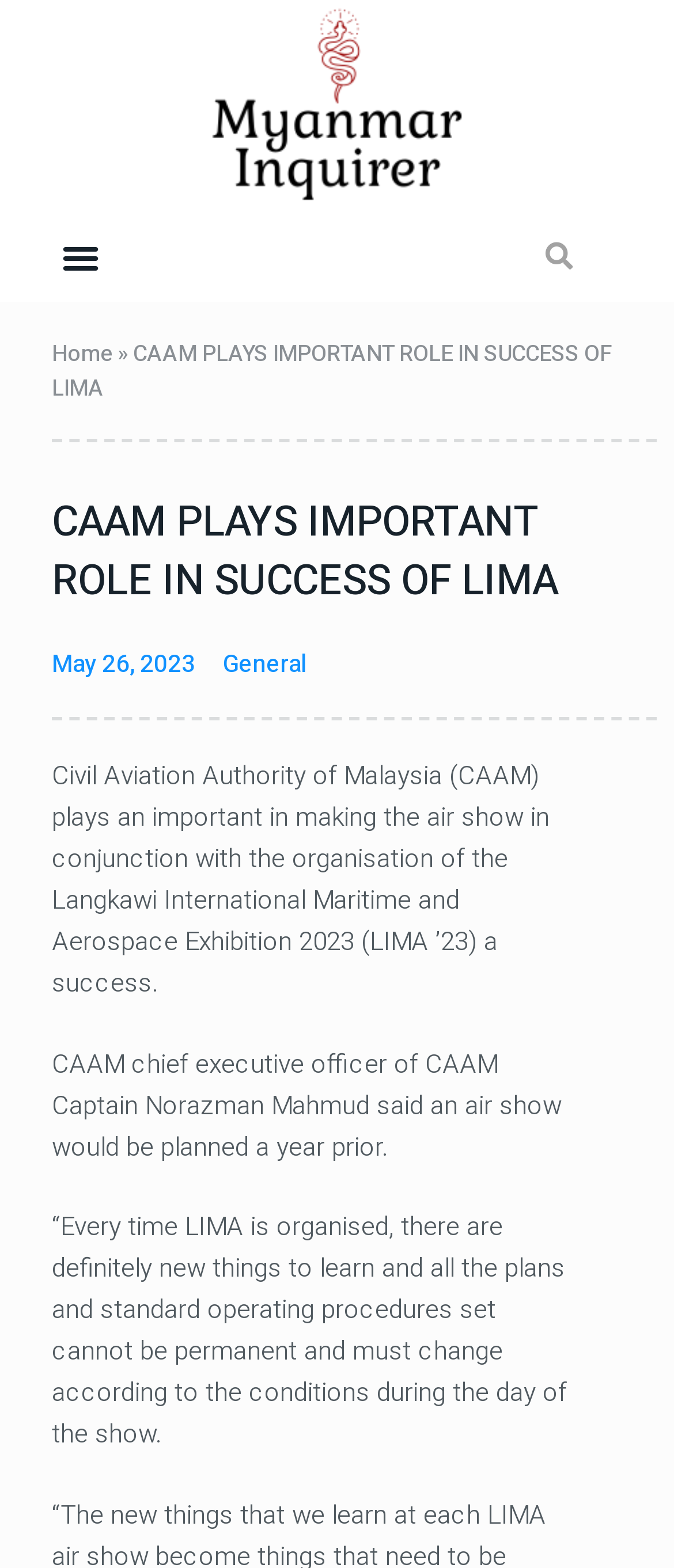Respond with a single word or phrase for the following question: 
What is the name of the exhibition mentioned?

LIMA '23